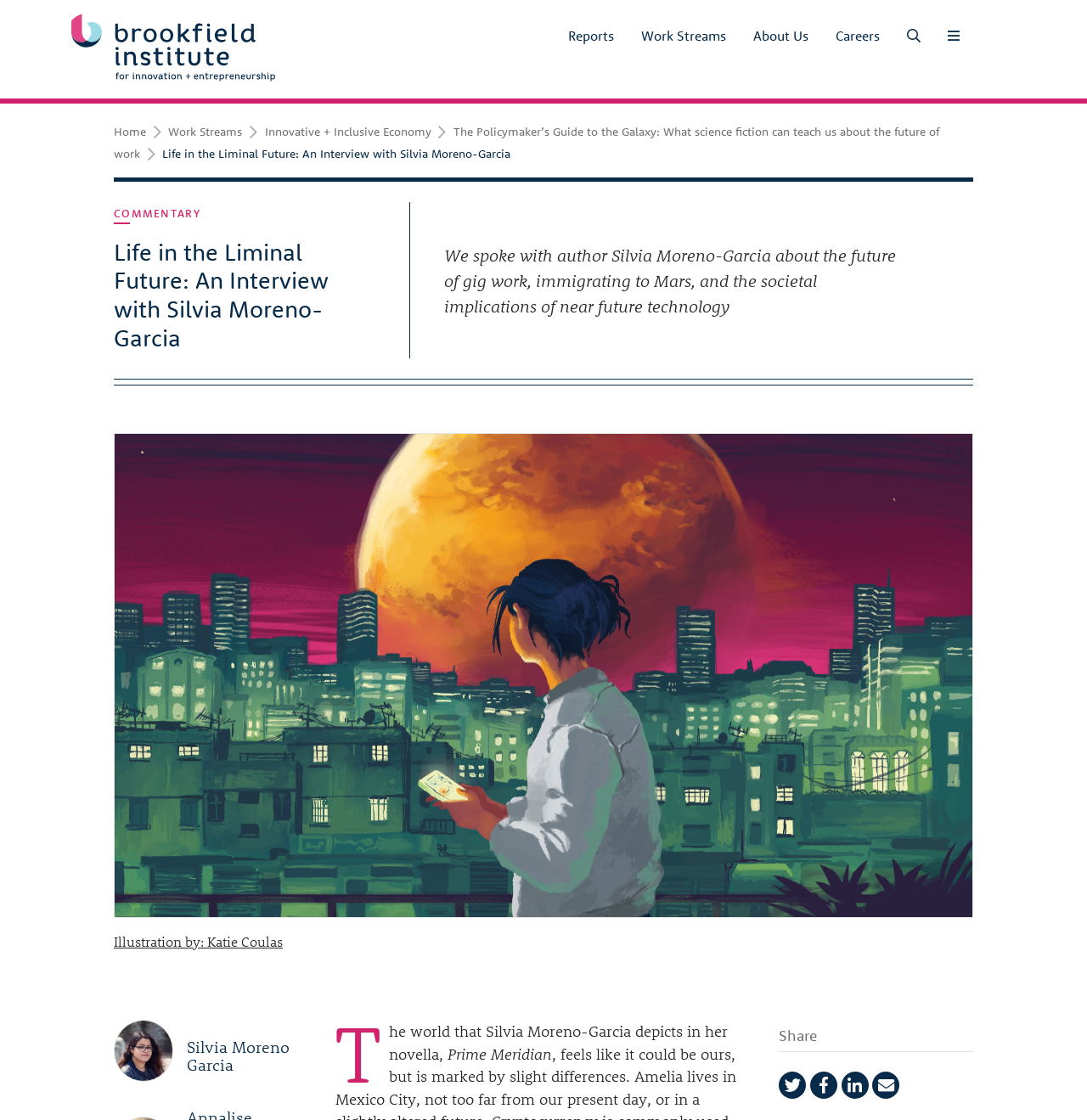What is the topic of the article?
From the image, respond using a single word or phrase.

Future of gig work and technology